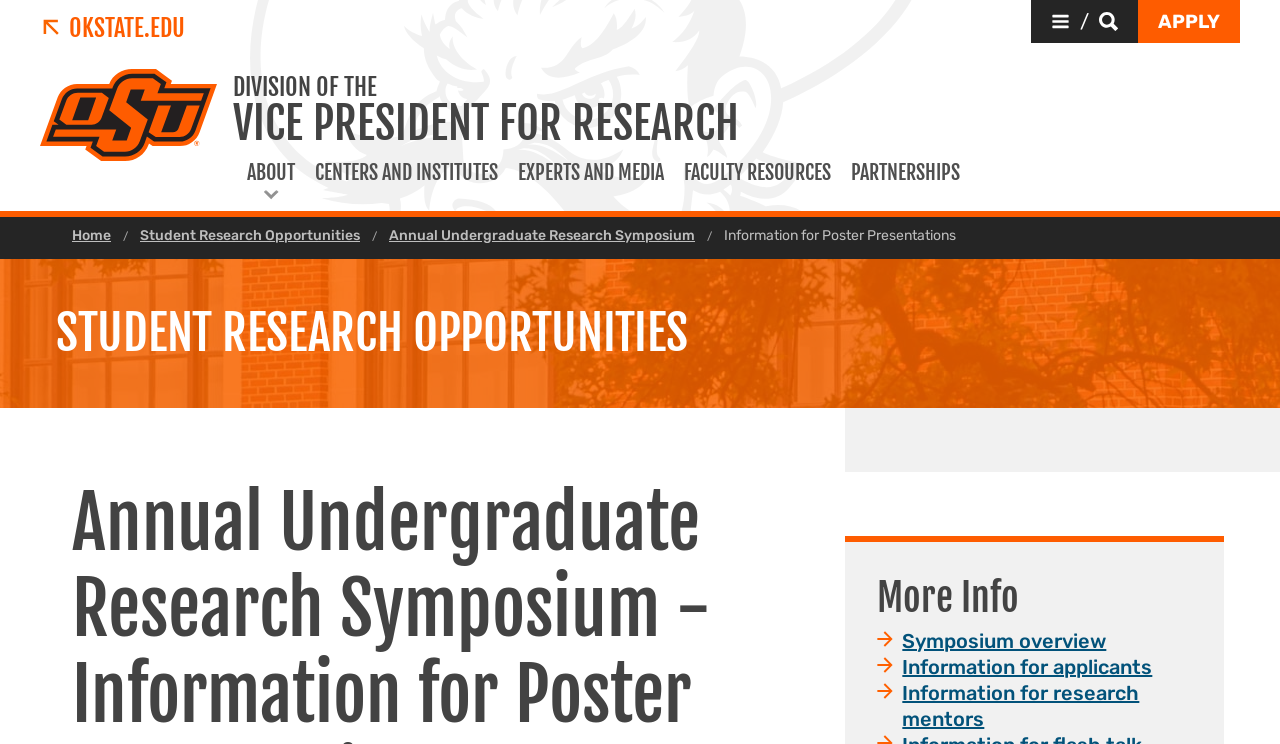Using the image as a reference, answer the following question in as much detail as possible:
What are the quick links provided on the webpage?

I found these quick links by looking at the links under the 'Quicklinks' static text element, which provides shortcuts to various Oklahoma State University resources and services.